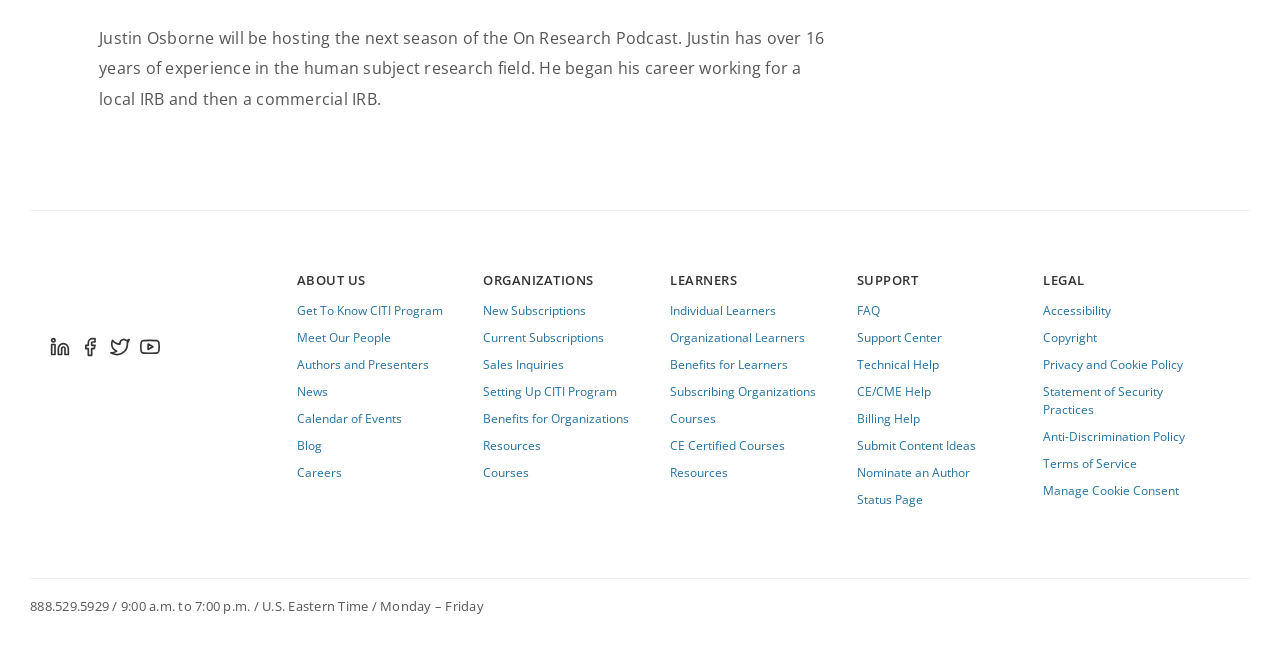Analyze the image and deliver a detailed answer to the question: What is the name of the person hosting the next season of the On Research Podcast?

The answer can be found in the StaticText element with the text 'Justin Osborne will be hosting the next season of the On Research Podcast.' which is a child of the Root Element.